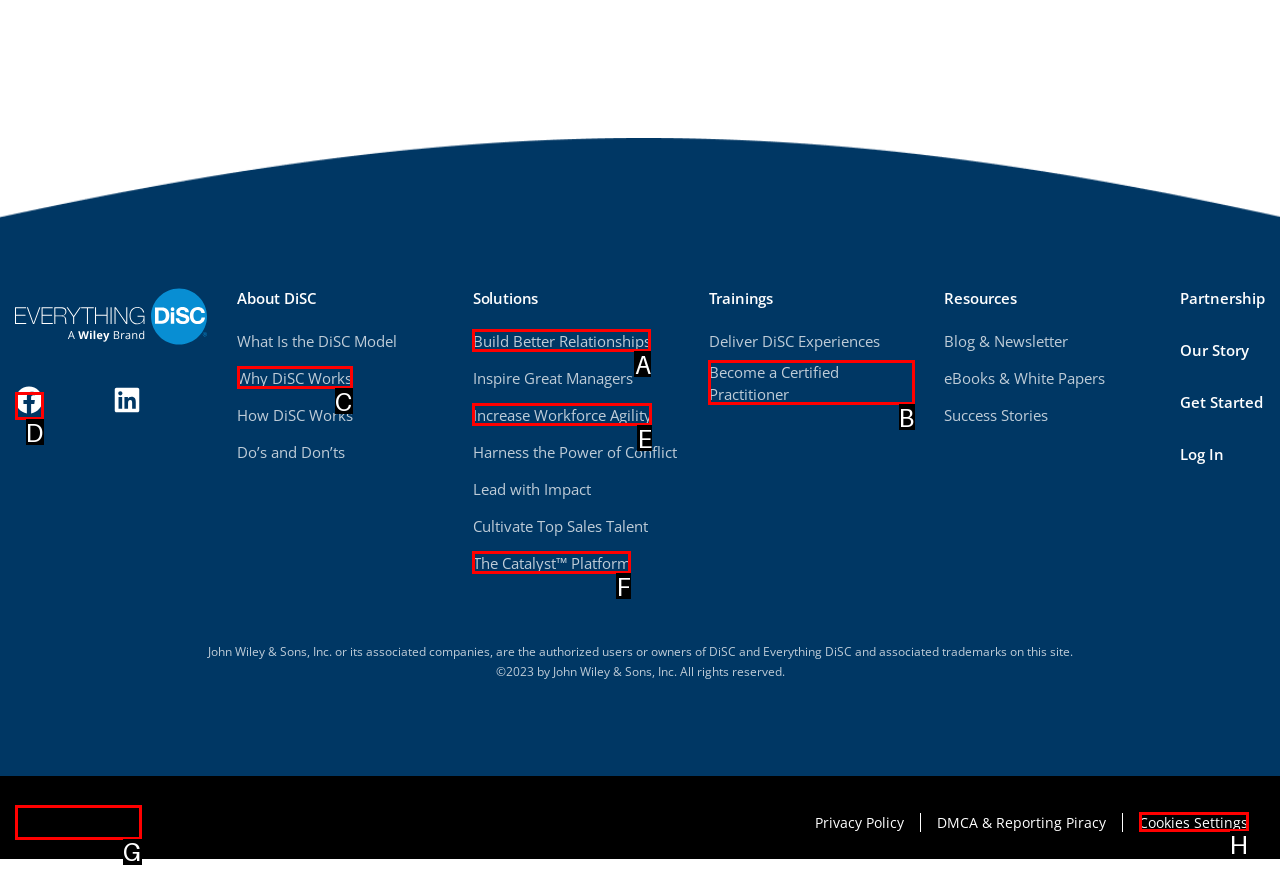Using the provided description: Cookies Settings, select the most fitting option and return its letter directly from the choices.

H